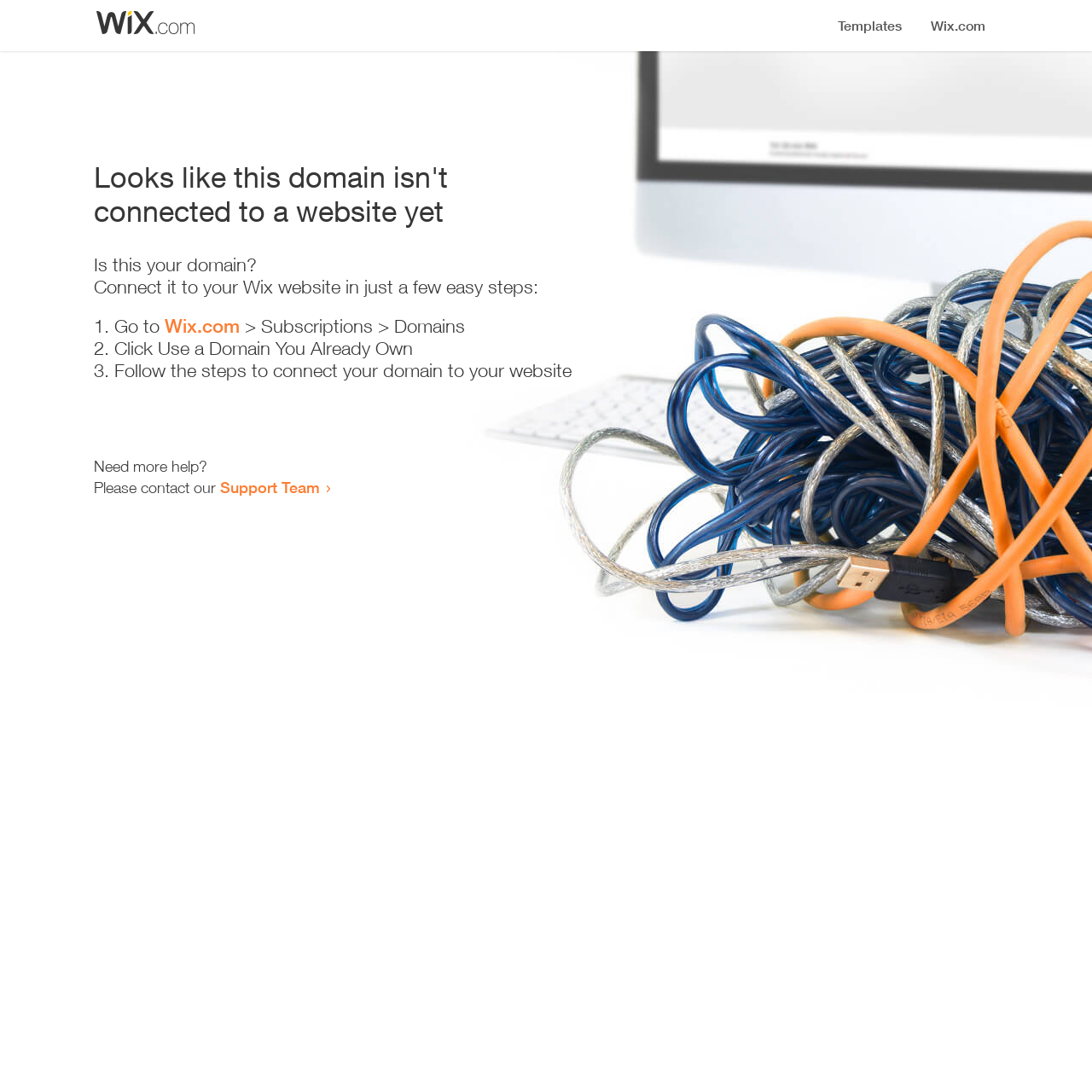From the details in the image, provide a thorough response to the question: What is the current status of the domain?

Based on the heading 'Looks like this domain isn't connected to a website yet', it is clear that the domain is not currently connected to a website.